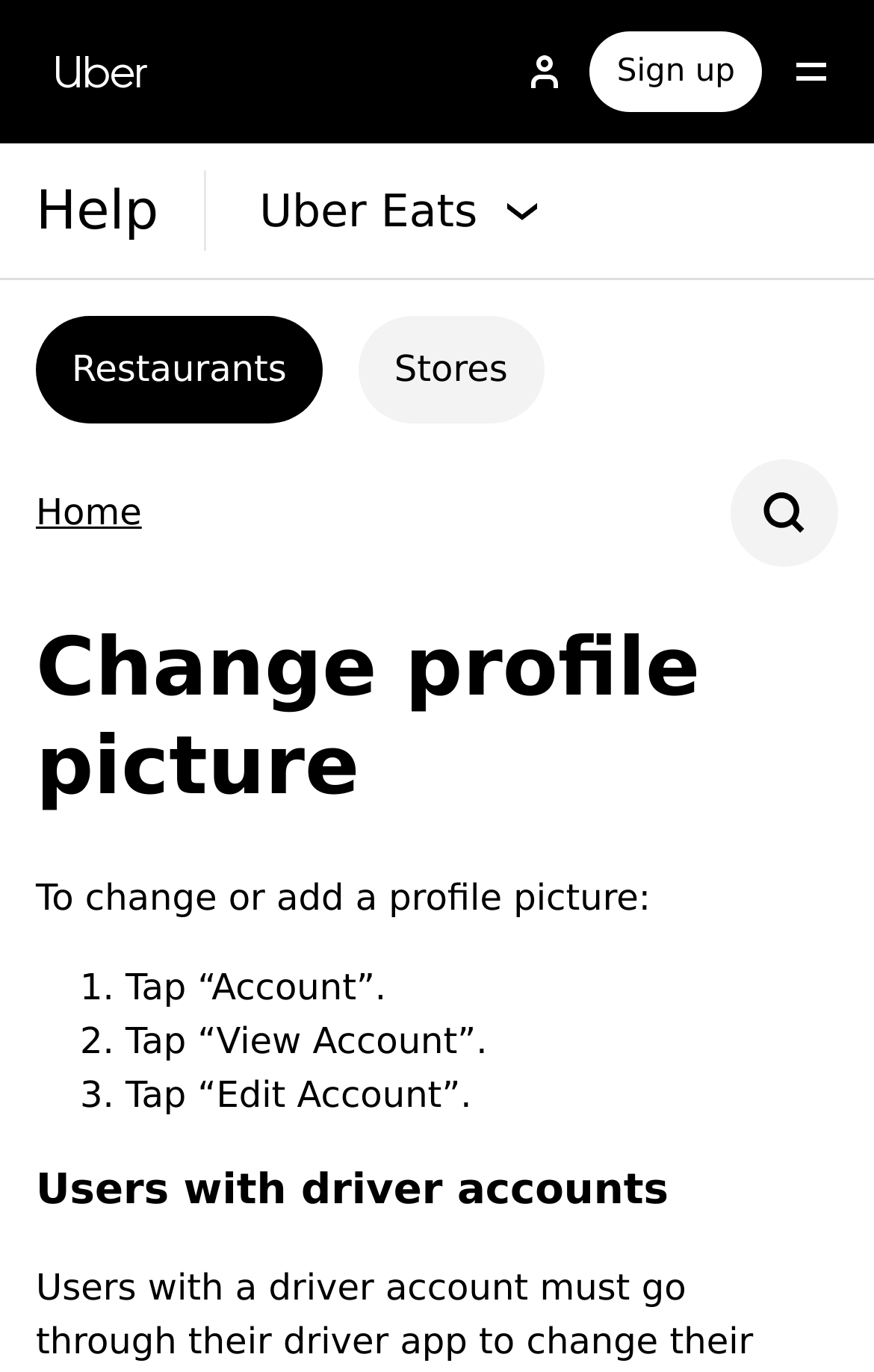Find the bounding box coordinates of the element you need to click on to perform this action: 'Search'. The coordinates should be represented by four float values between 0 and 1, in the format [left, top, right, bottom].

[0.836, 0.335, 0.959, 0.413]